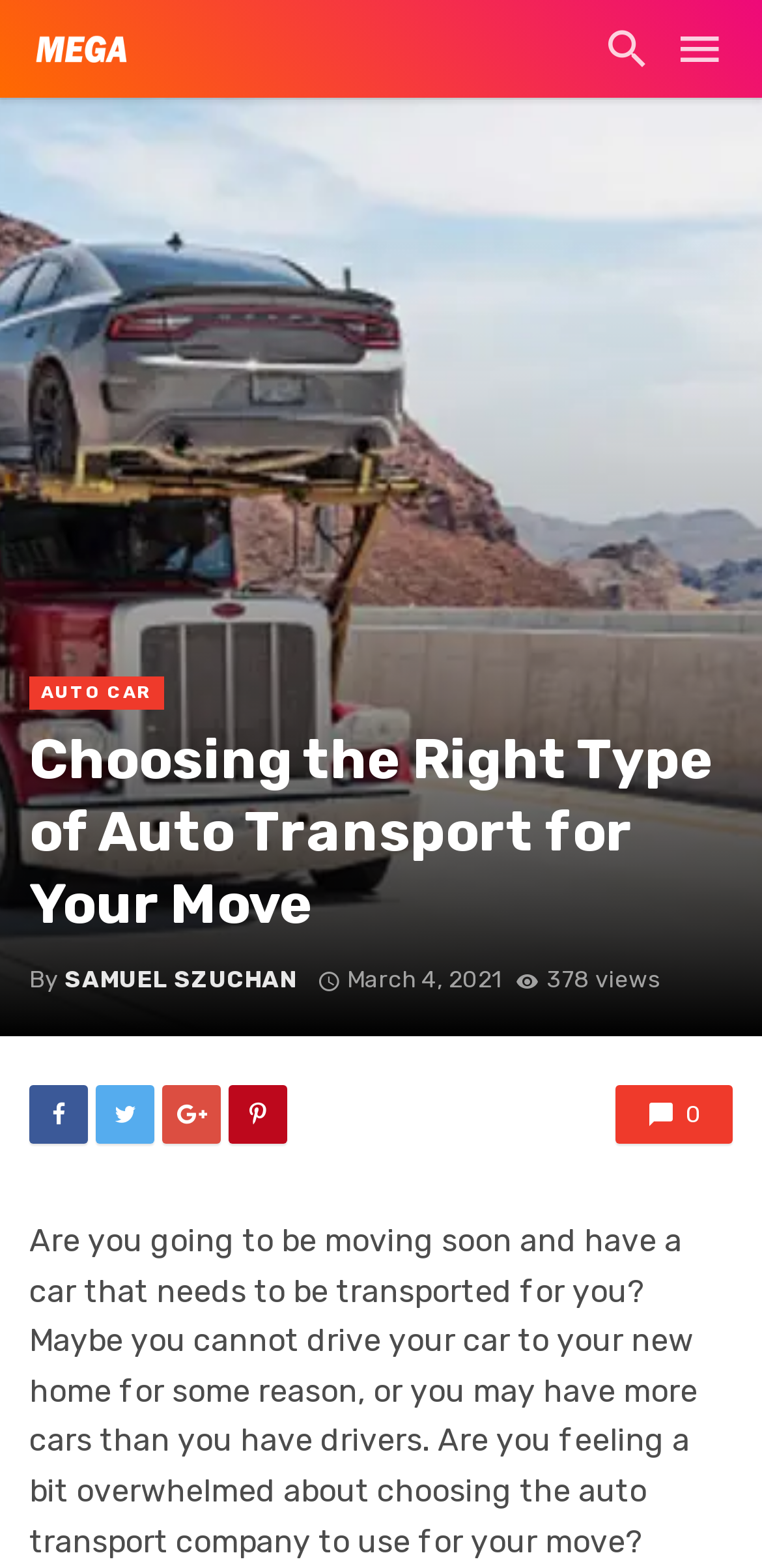Show me the bounding box coordinates of the clickable region to achieve the task as per the instruction: "go to AUTO CAR page".

[0.038, 0.431, 0.215, 0.453]